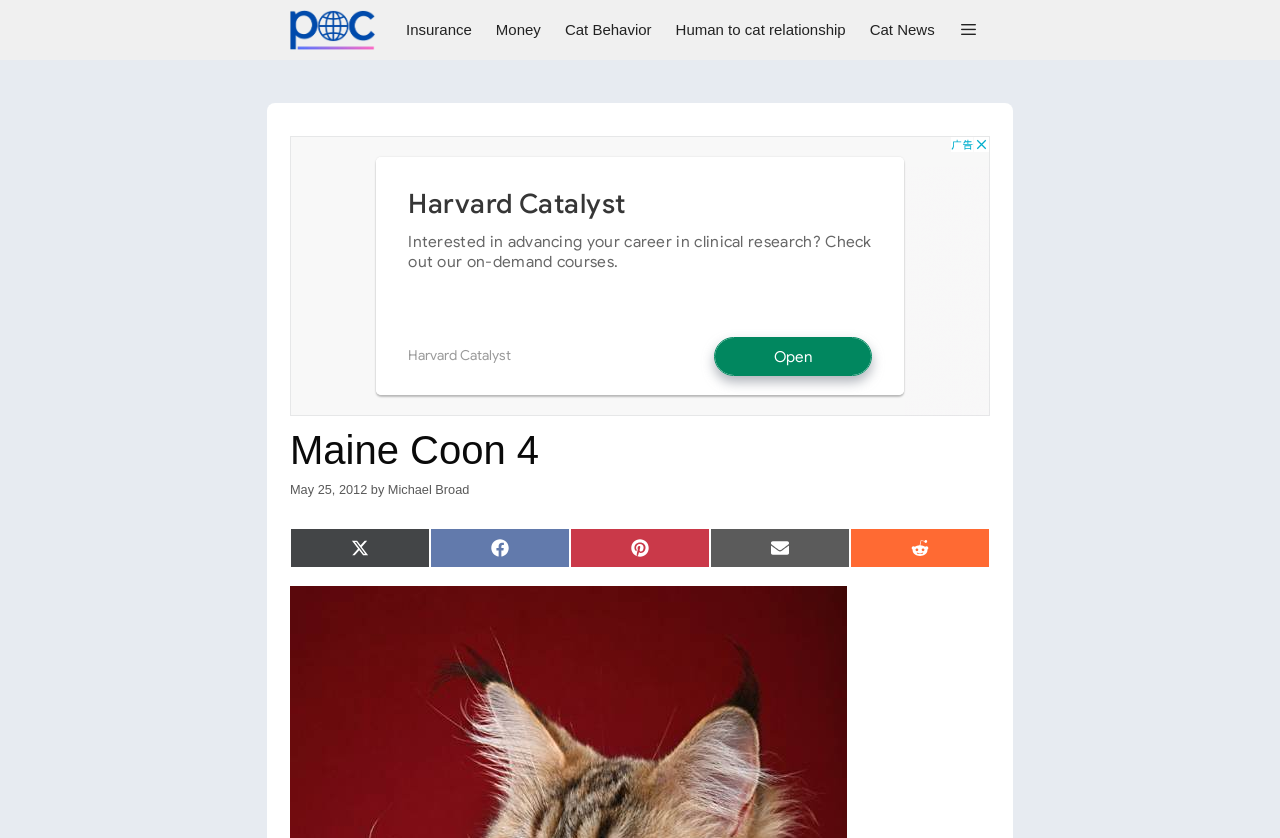Please give the bounding box coordinates of the area that should be clicked to fulfill the following instruction: "Visit the 'Portfolio' page". The coordinates should be in the format of four float numbers from 0 to 1, i.e., [left, top, right, bottom].

None